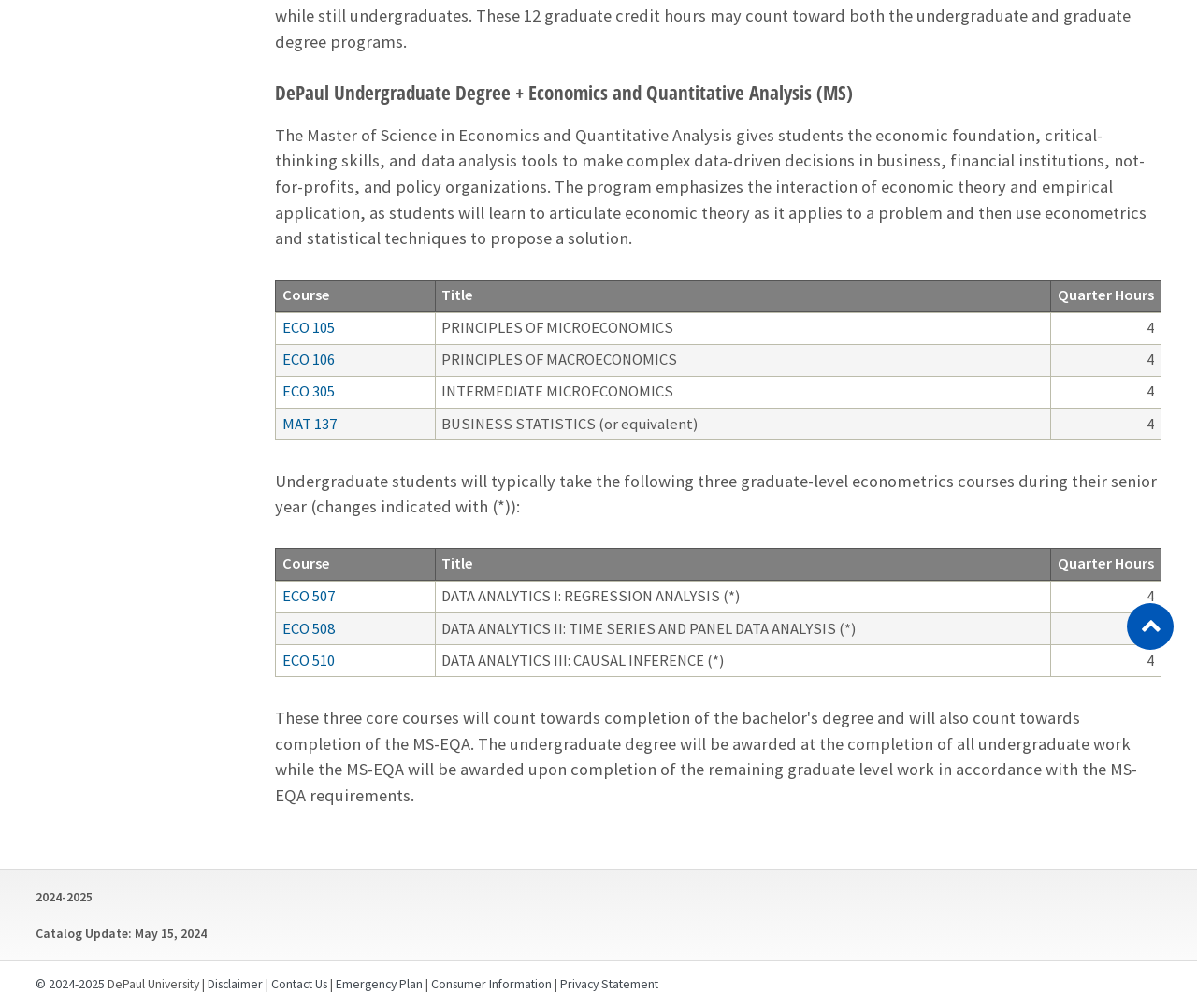Give the bounding box coordinates for the element described as: "HOTELS TO YOU".

None